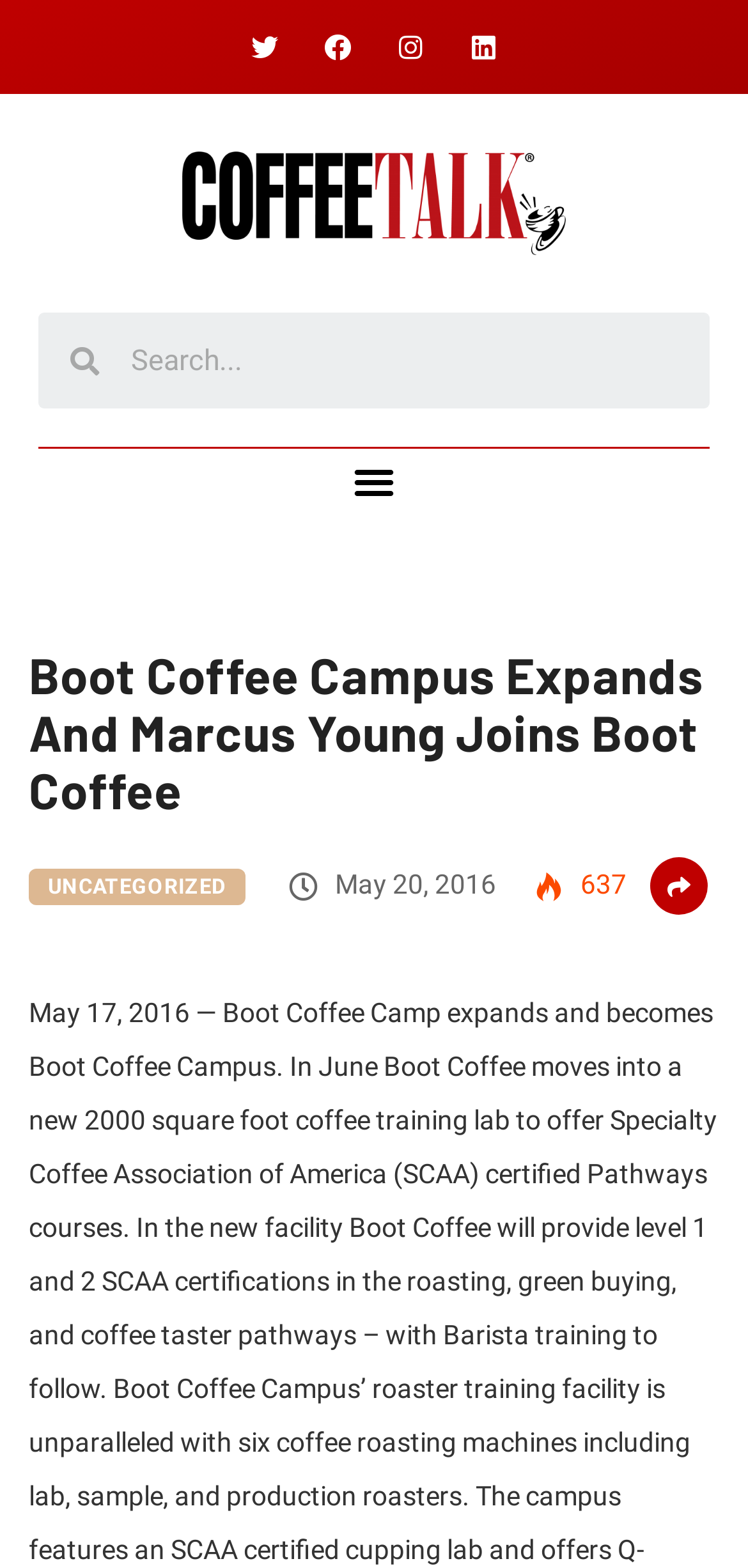Using the webpage screenshot, find the UI element described by Uncategorized. Provide the bounding box coordinates in the format (top-left x, top-left y, bottom-right x, bottom-right y), ensuring all values are floating point numbers between 0 and 1.

[0.038, 0.555, 0.328, 0.578]